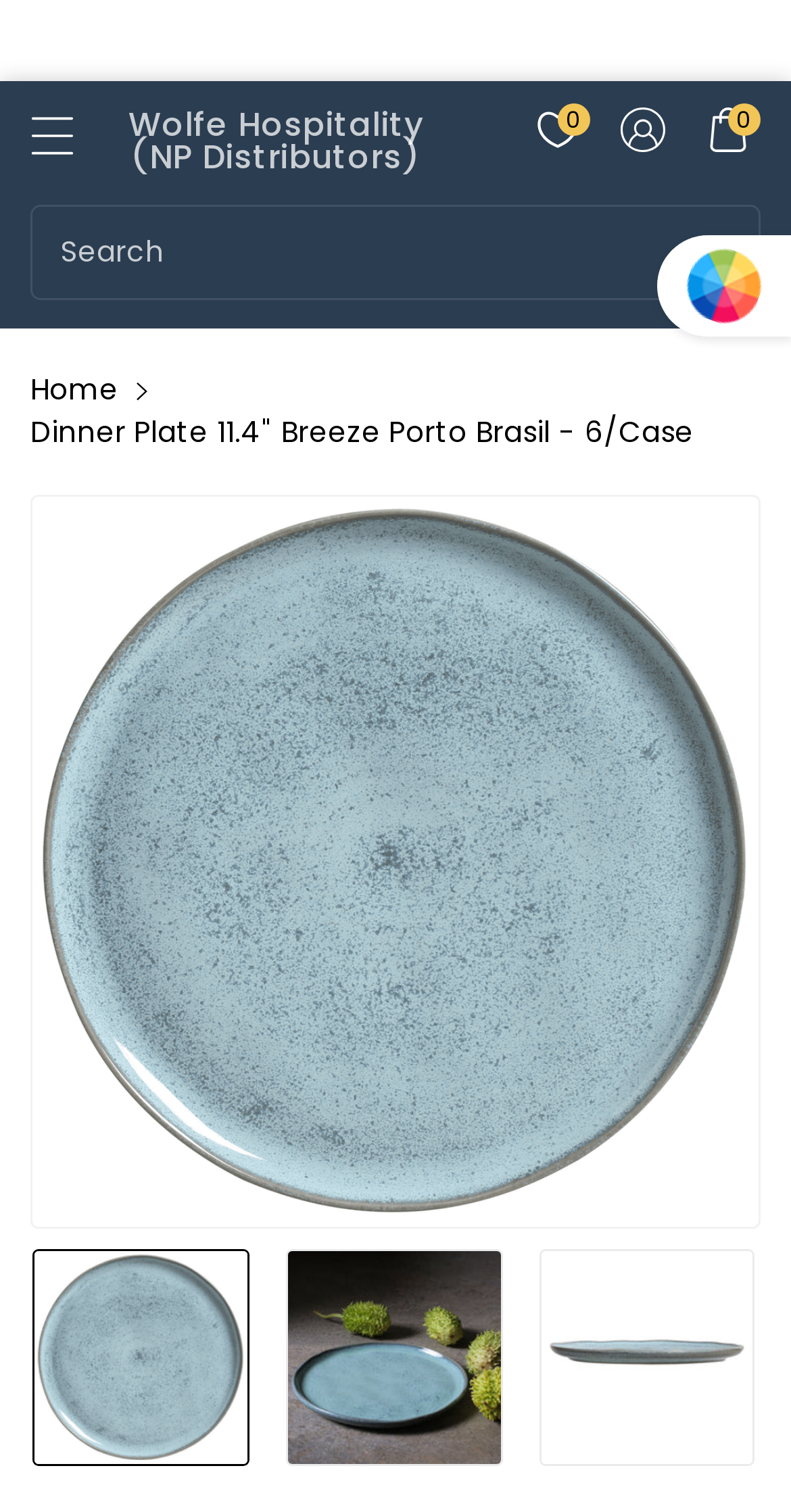Find and indicate the bounding box coordinates of the region you should select to follow the given instruction: "Search for a product".

[0.041, 0.137, 0.854, 0.197]